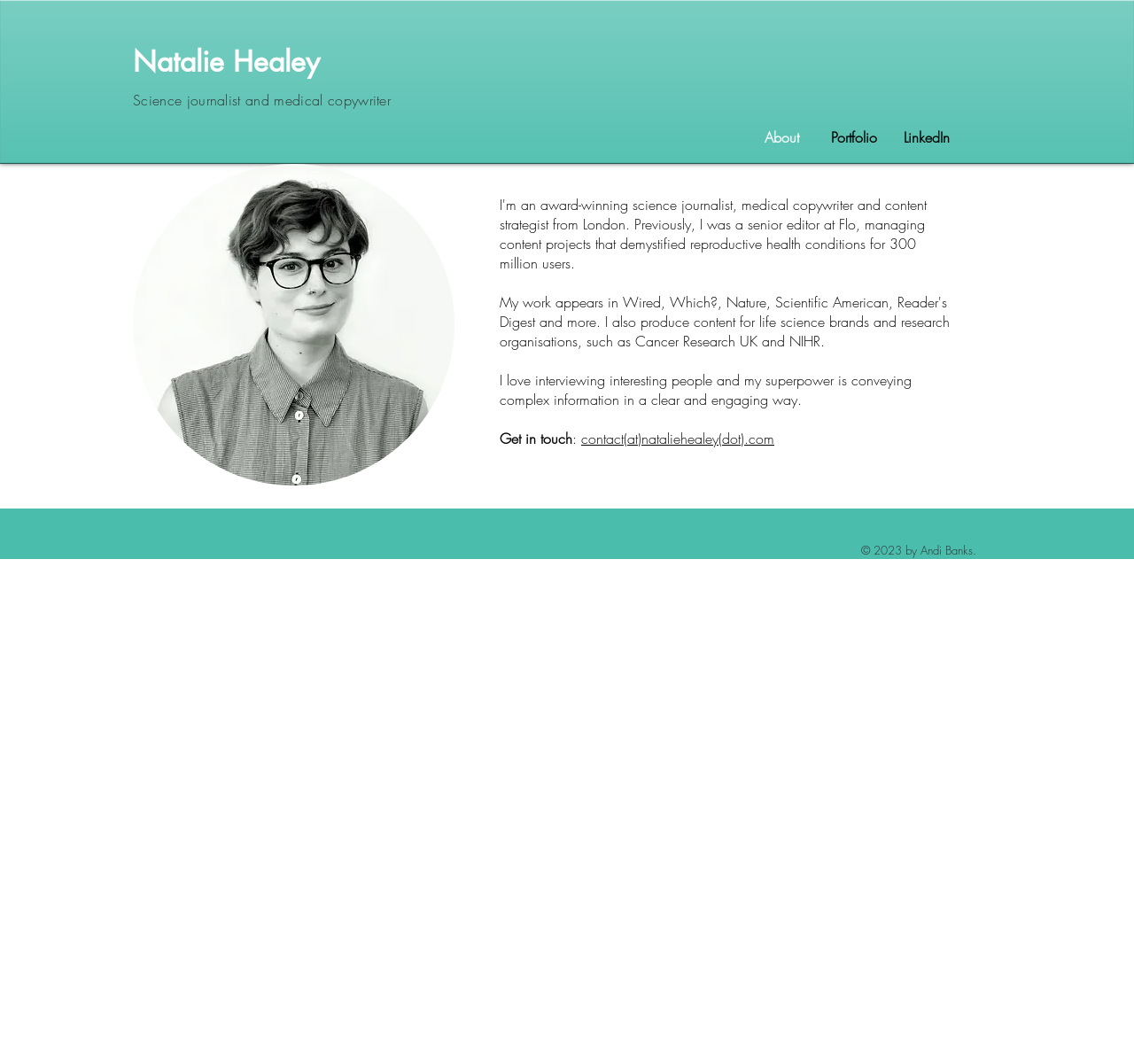What is the copyright year of the webpage?
Ensure your answer is thorough and detailed.

The StaticText '© 2023 by Andi Banks.' indicates that the copyright year of the webpage is 2023.